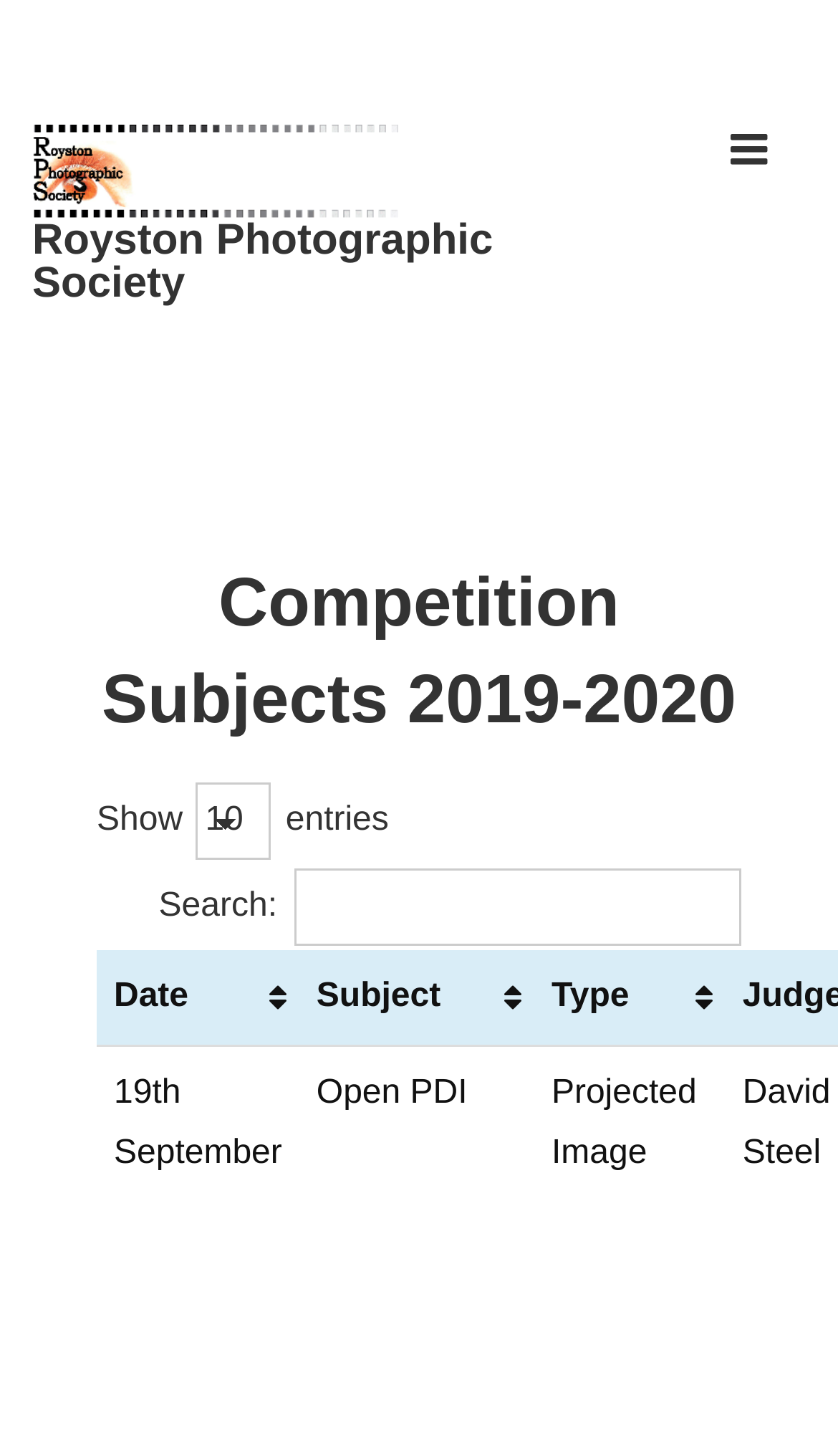Please extract the title of the webpage.

Competition Subjects 2019-2020